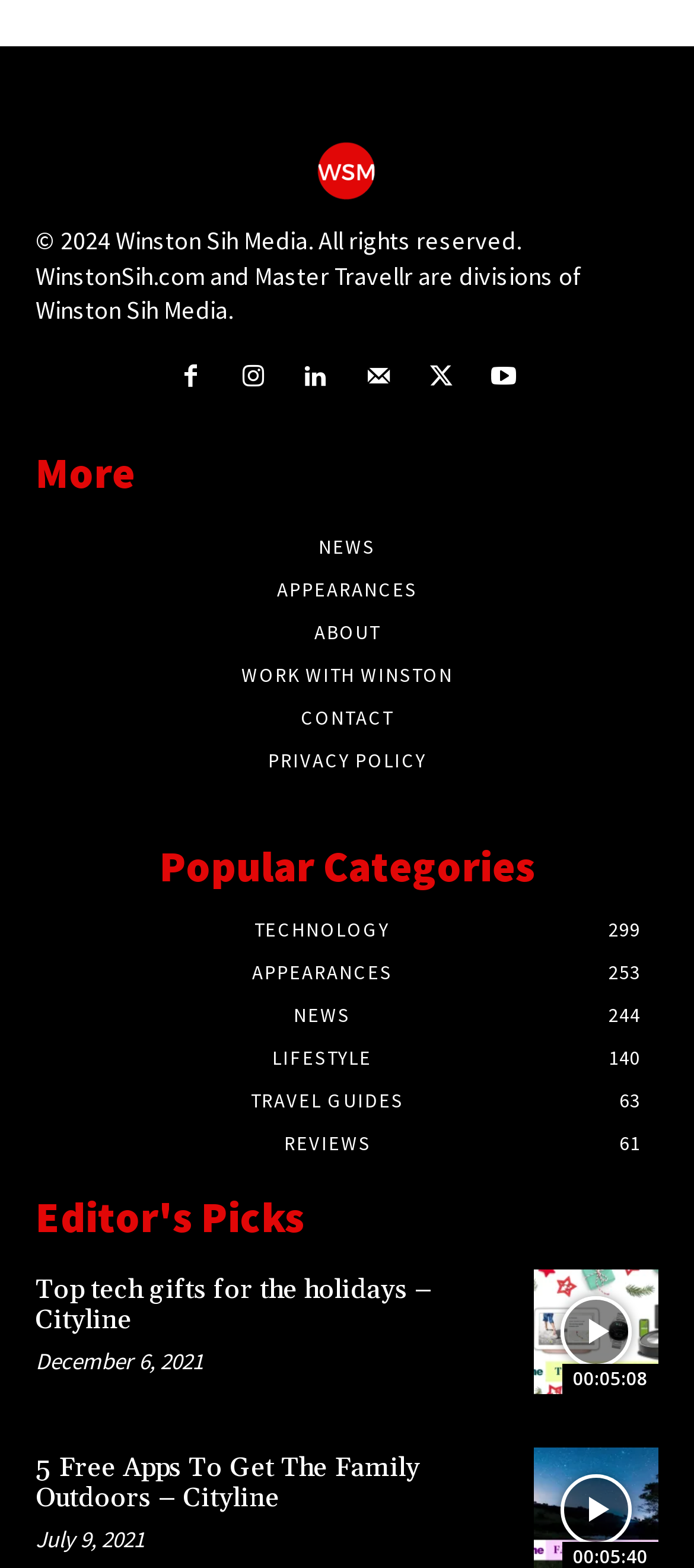Given the element description Privacy Policy, identify the bounding box coordinates for the UI element on the webpage screenshot. The format should be (top-left x, top-left y, bottom-right x, bottom-right y), with values between 0 and 1.

[0.051, 0.471, 0.949, 0.499]